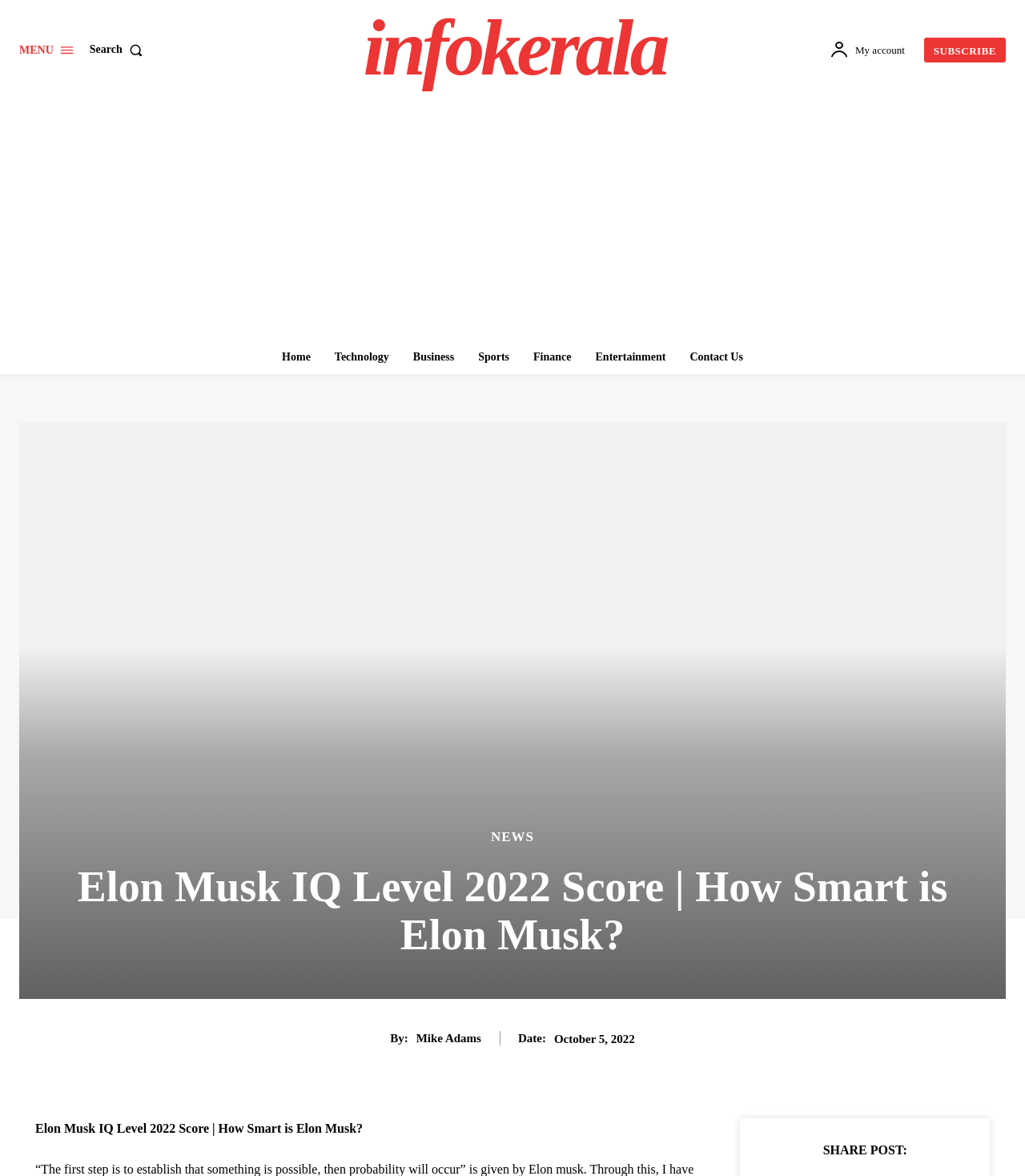Identify and provide the bounding box coordinates of the UI element described: "Contact Us". The coordinates should be formatted as [left, top, right, bottom], with each number being a float between 0 and 1.

[0.665, 0.29, 0.733, 0.318]